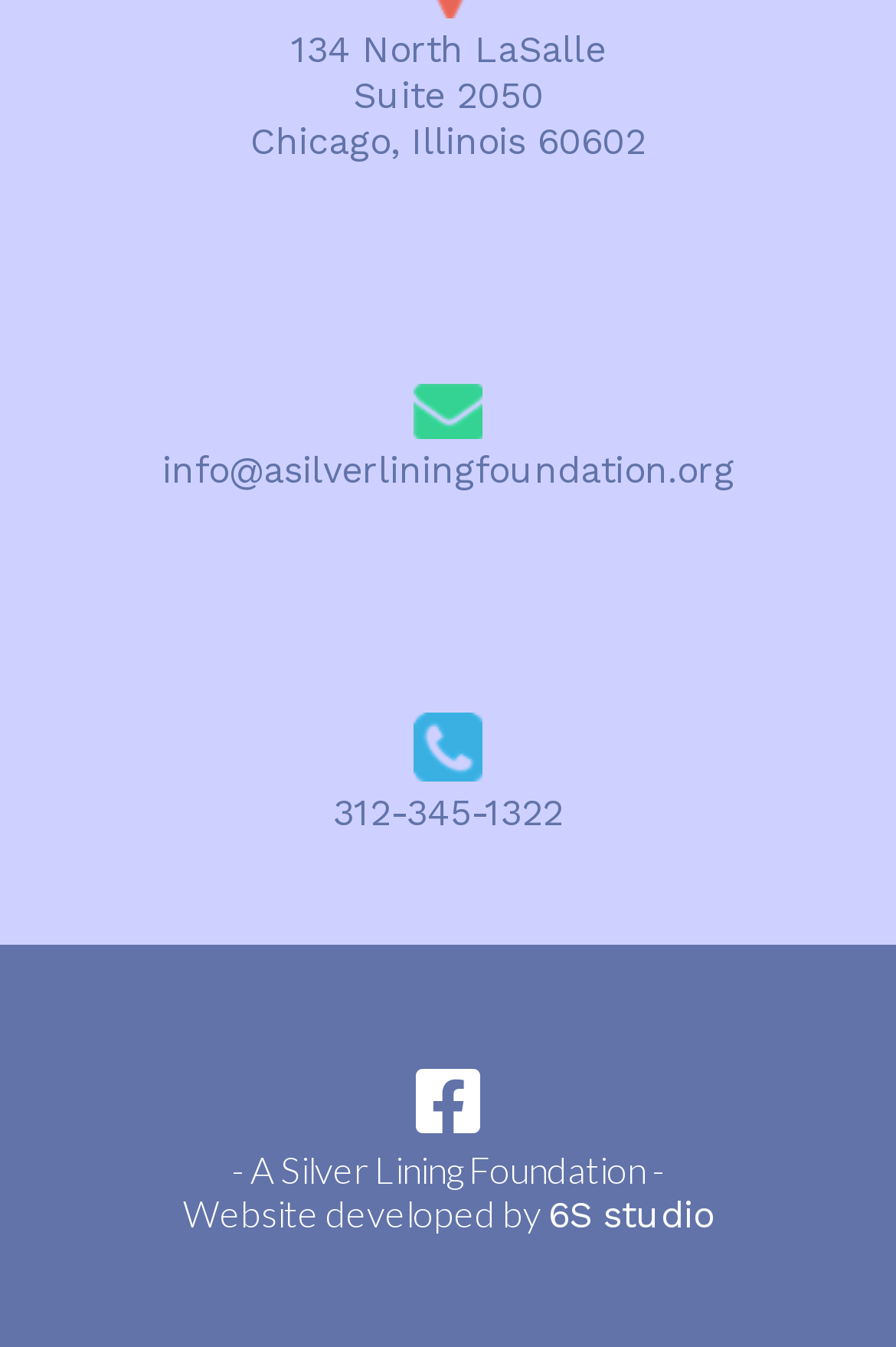For the element described, predict the bounding box coordinates as (top-left x, top-left y, bottom-right x, bottom-right y). All values should be between 0 and 1. Element description: 6S studio

[0.612, 0.886, 0.796, 0.919]